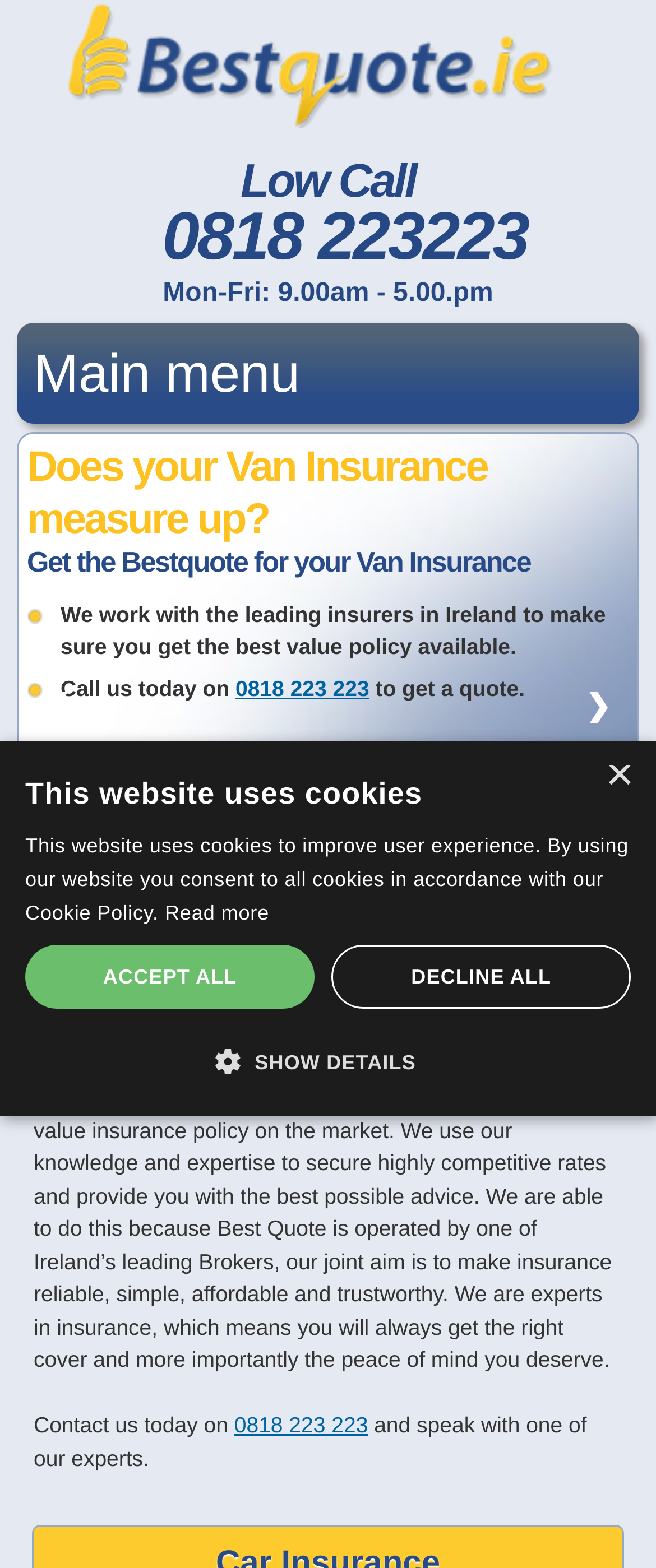Please find the bounding box for the UI element described by: "Targeting".

[0.692, 0.85, 0.865, 0.874]